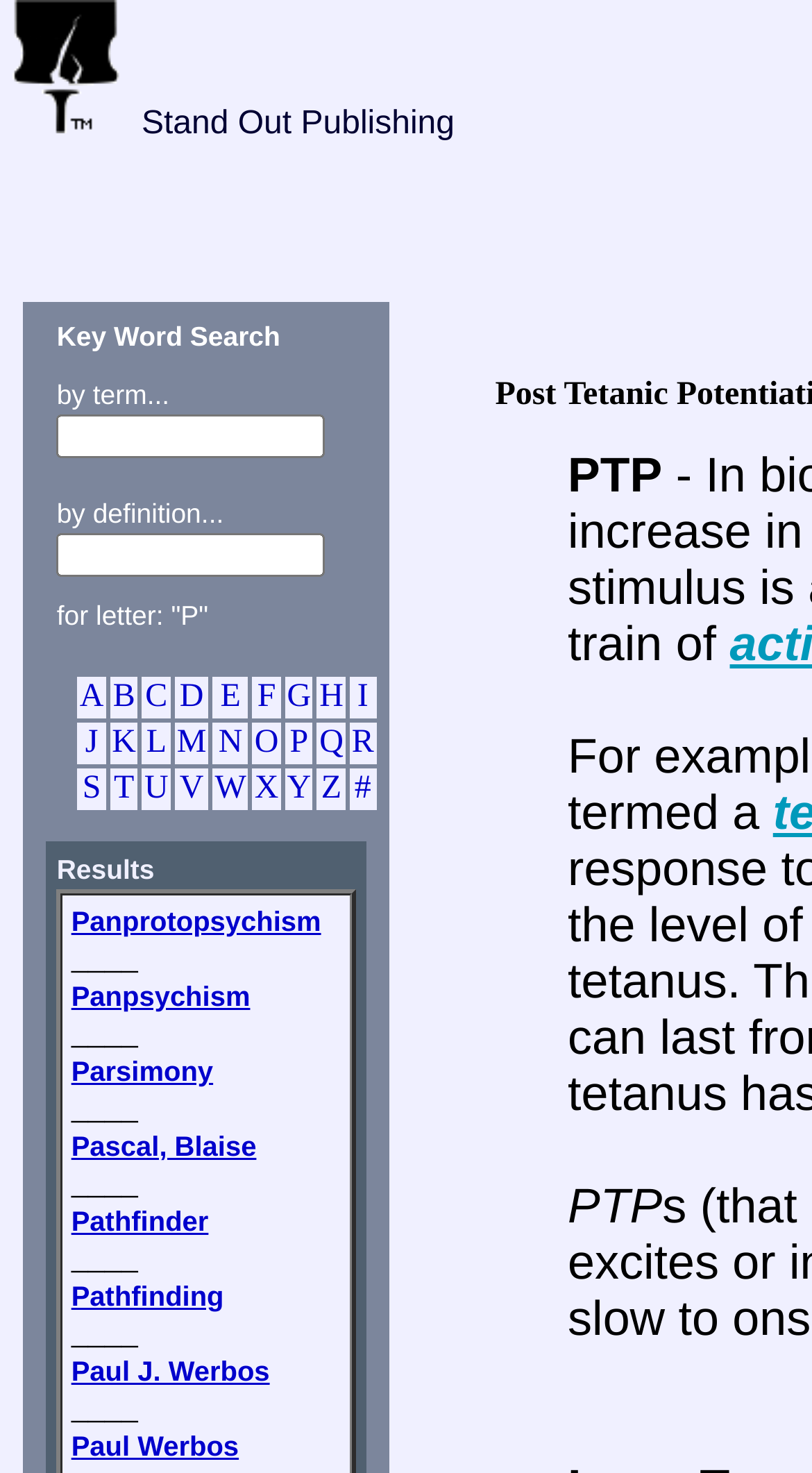Identify the bounding box coordinates of the element to click to follow this instruction: 'Explore Handwoven Artisan Baskets'. Ensure the coordinates are four float values between 0 and 1, provided as [left, top, right, bottom].

None